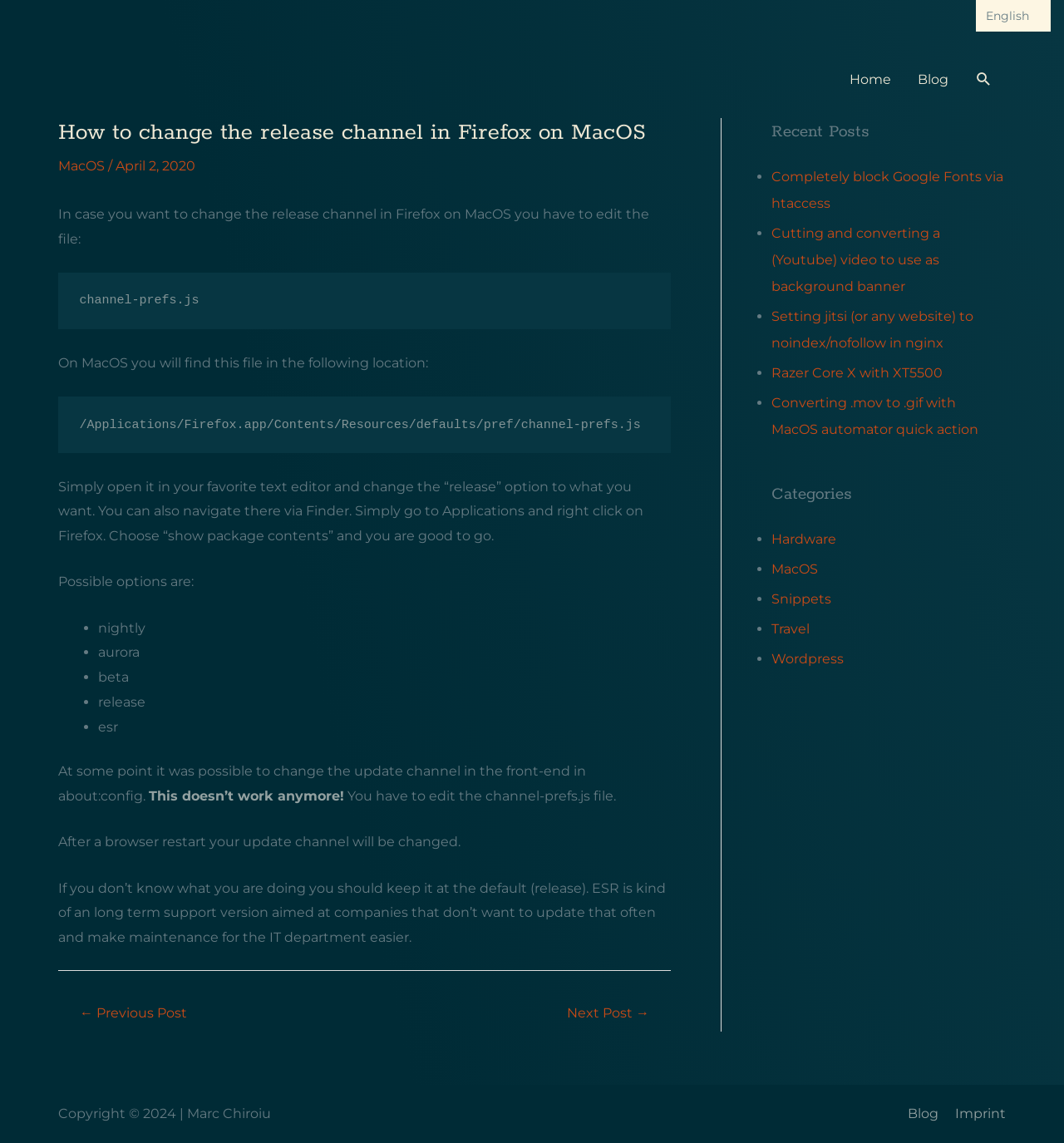Identify and provide the text of the main header on the webpage.

How to change the release channel in Firefox on MacOS